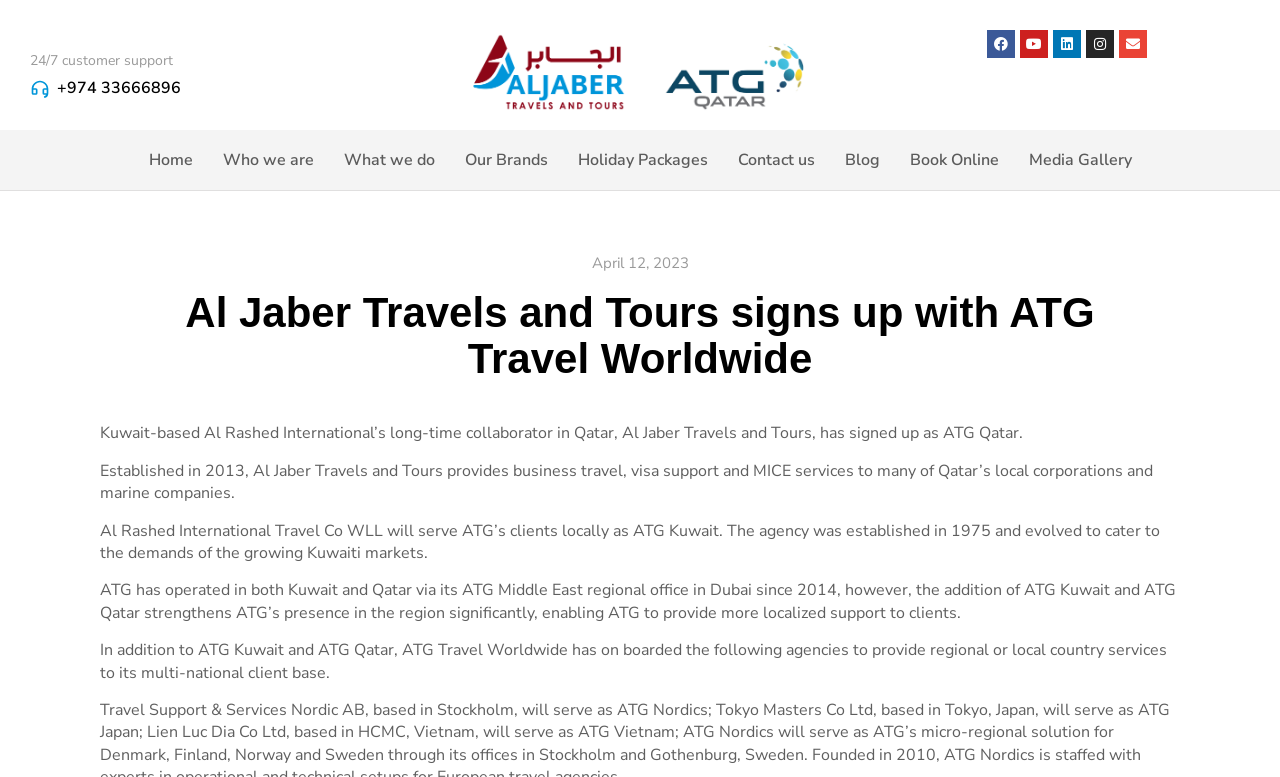Find the bounding box coordinates of the UI element according to this description: "Media Gallery".

[0.804, 0.187, 0.884, 0.226]